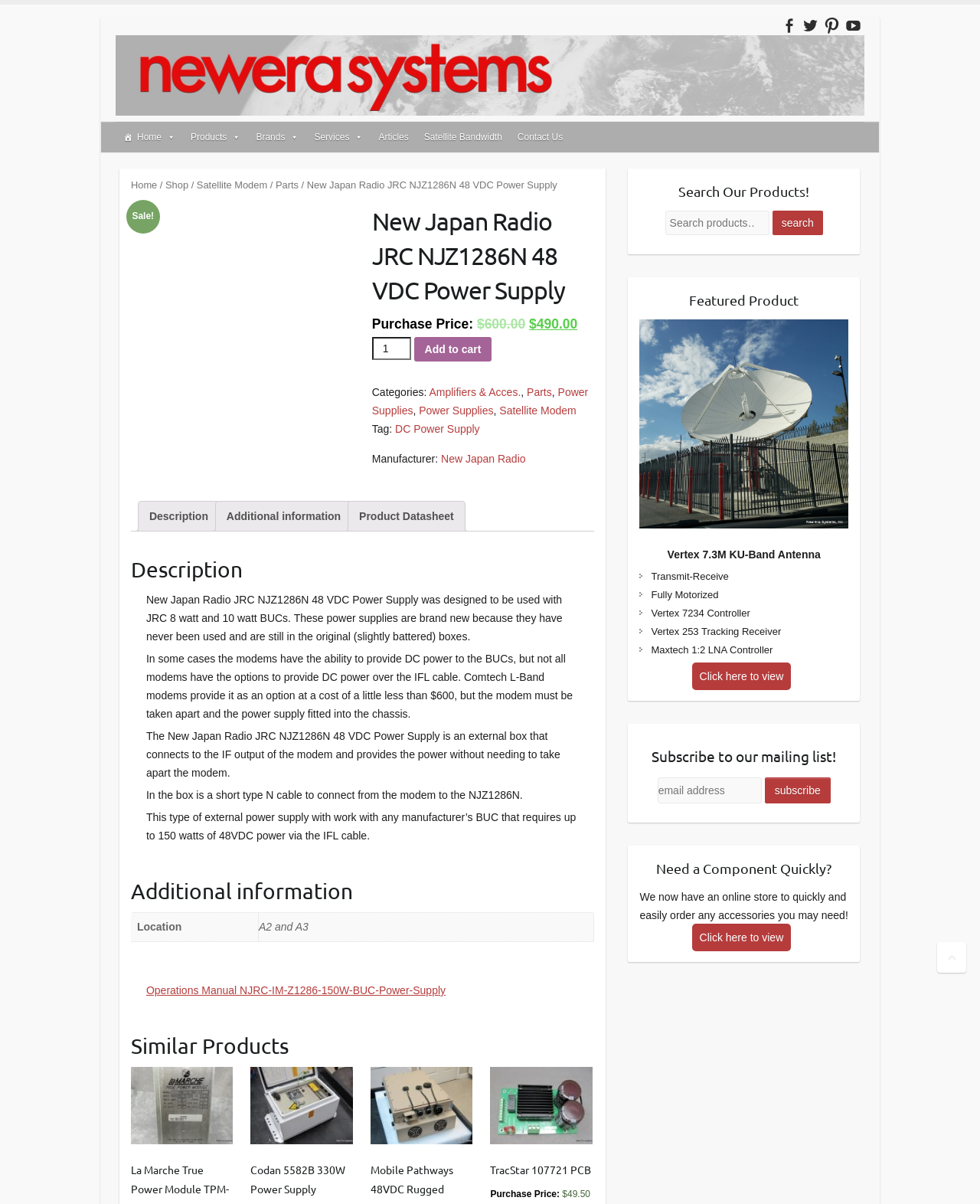What type of cable is included in the box with the NJZ1286N 48 VDC Power Supply?
Refer to the screenshot and answer in one word or phrase.

Type N cable